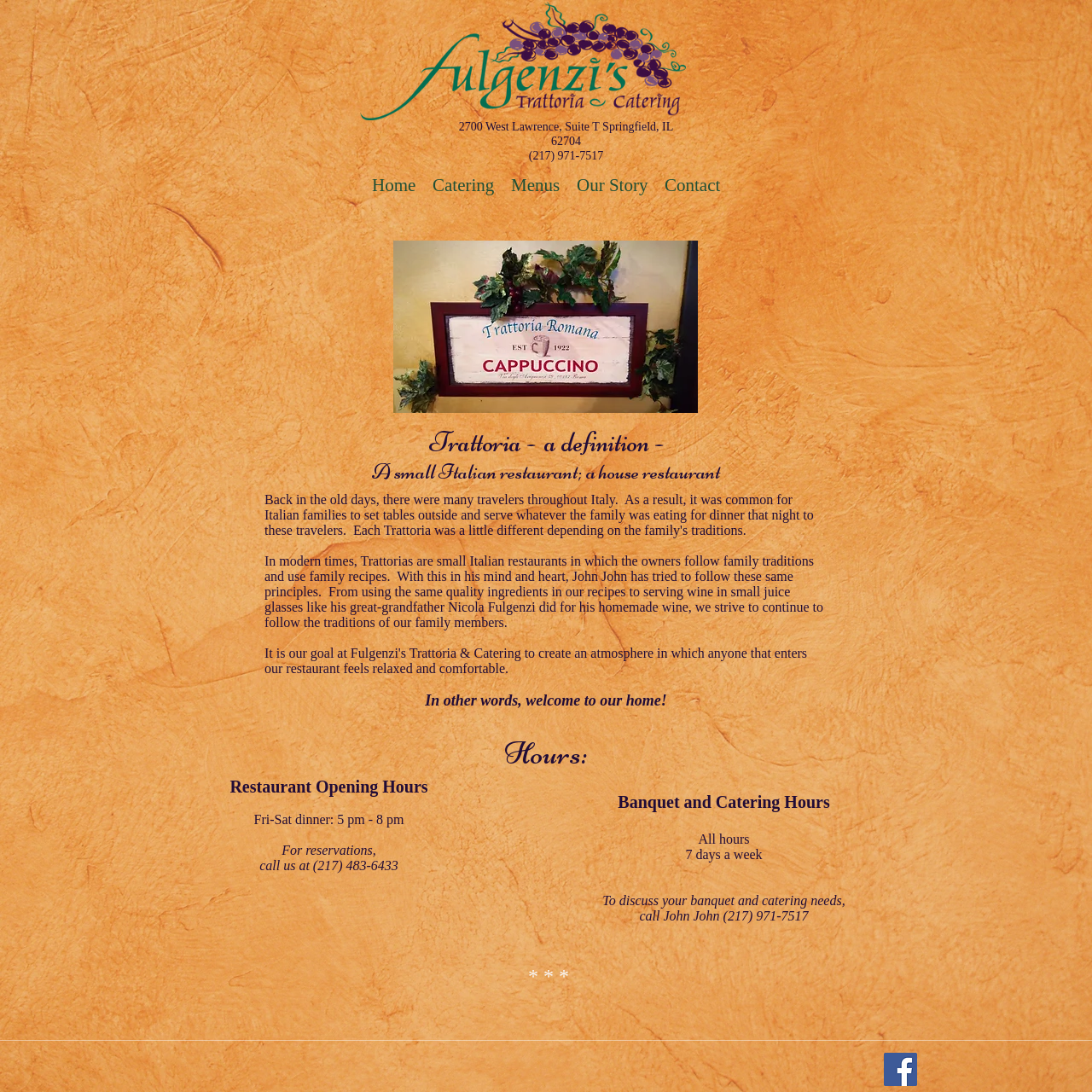Using the element description: "enquiries@thecrewingcompany.com", determine the bounding box coordinates for the specified UI element. The coordinates should be four float numbers between 0 and 1, [left, top, right, bottom].

None